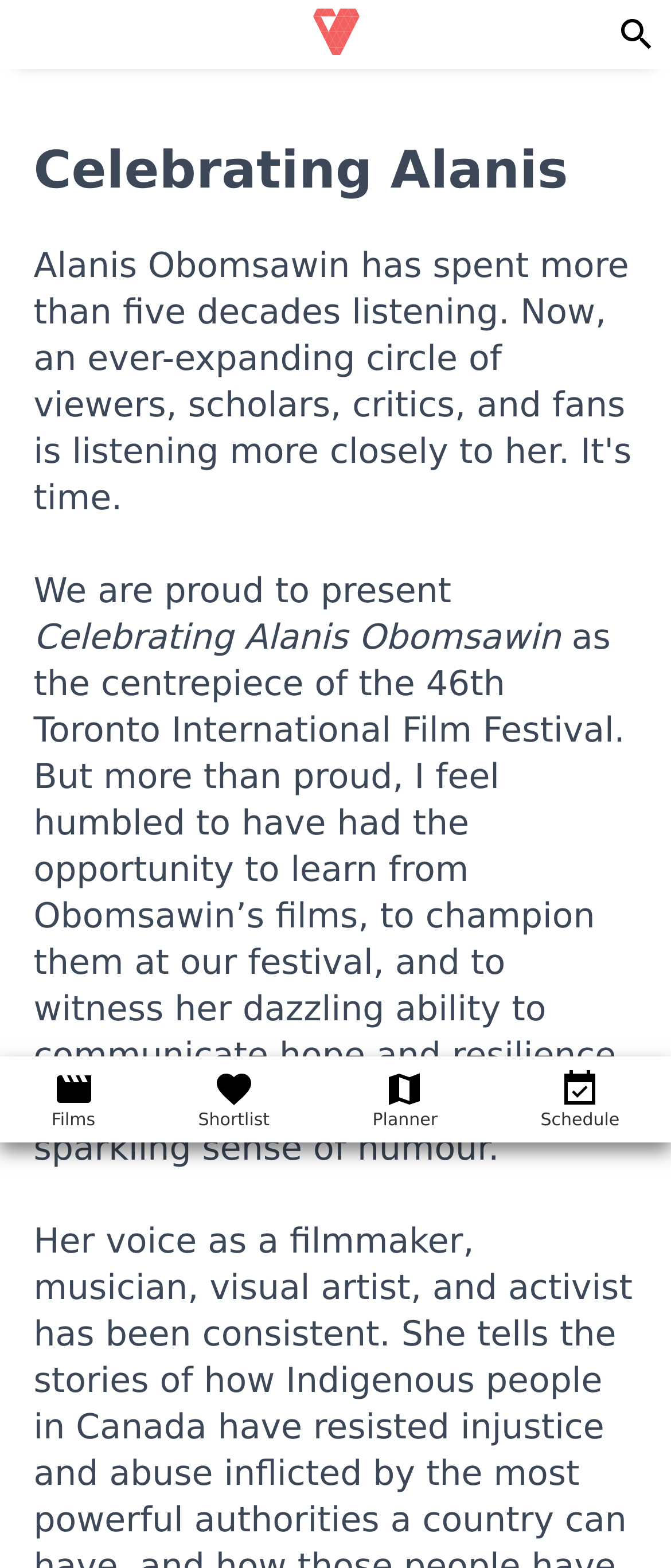What is the theme of the festival?
Using the information from the image, provide a comprehensive answer to the question.

The webpage has a heading 'Celebrating Alanis' and a StaticText 'We are proud to present Celebrating Alanis Obomsawin' which suggests that the theme of the festival is celebrating Alanis Obomsawin's films.